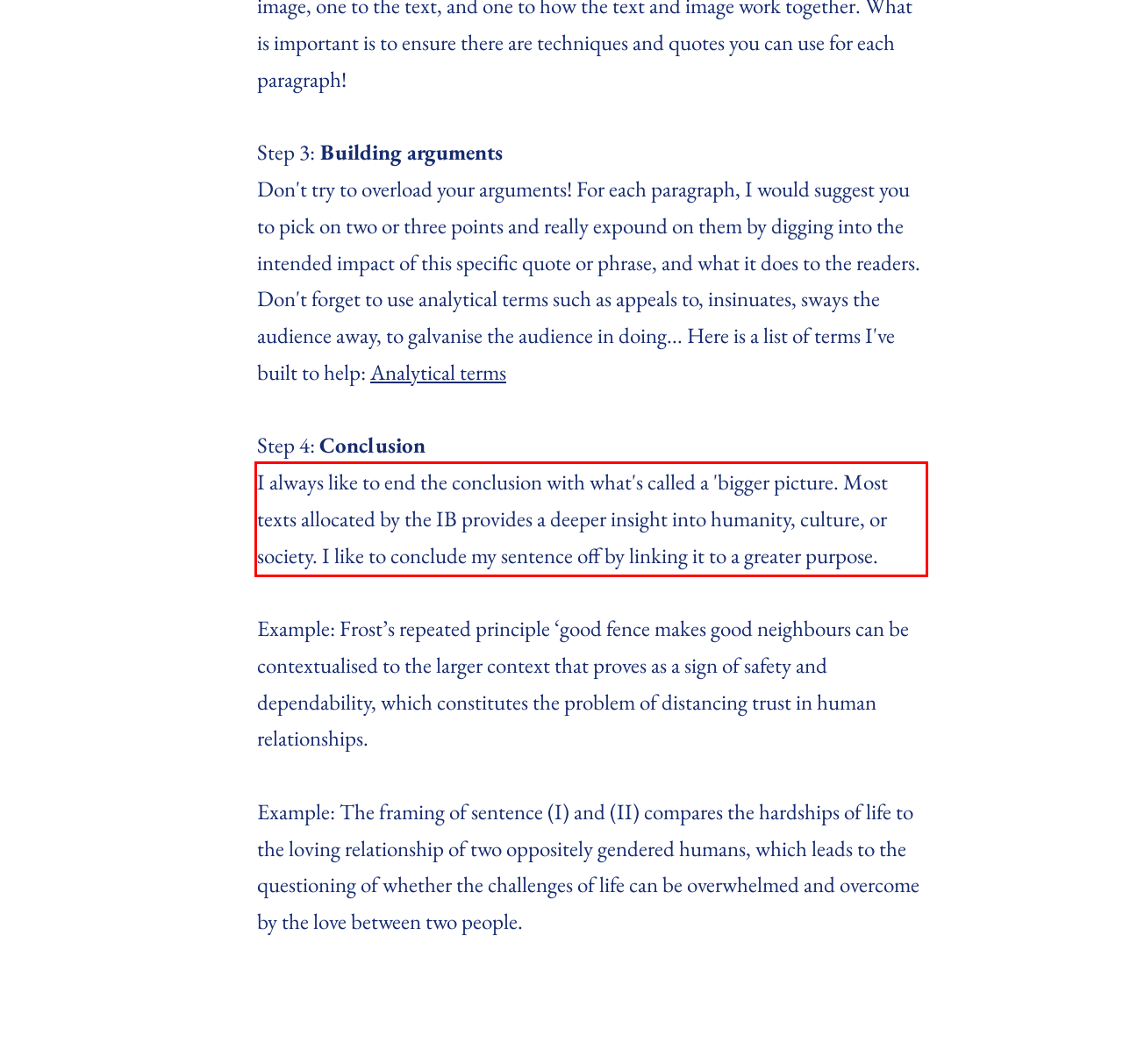From the provided screenshot, extract the text content that is enclosed within the red bounding box.

I always like to end the conclusion with what's called a 'bigger picture. Most texts allocated by the IB provides a deeper insight into humanity, culture, or society. I like to conclude my sentence off by linking it to a greater purpose.